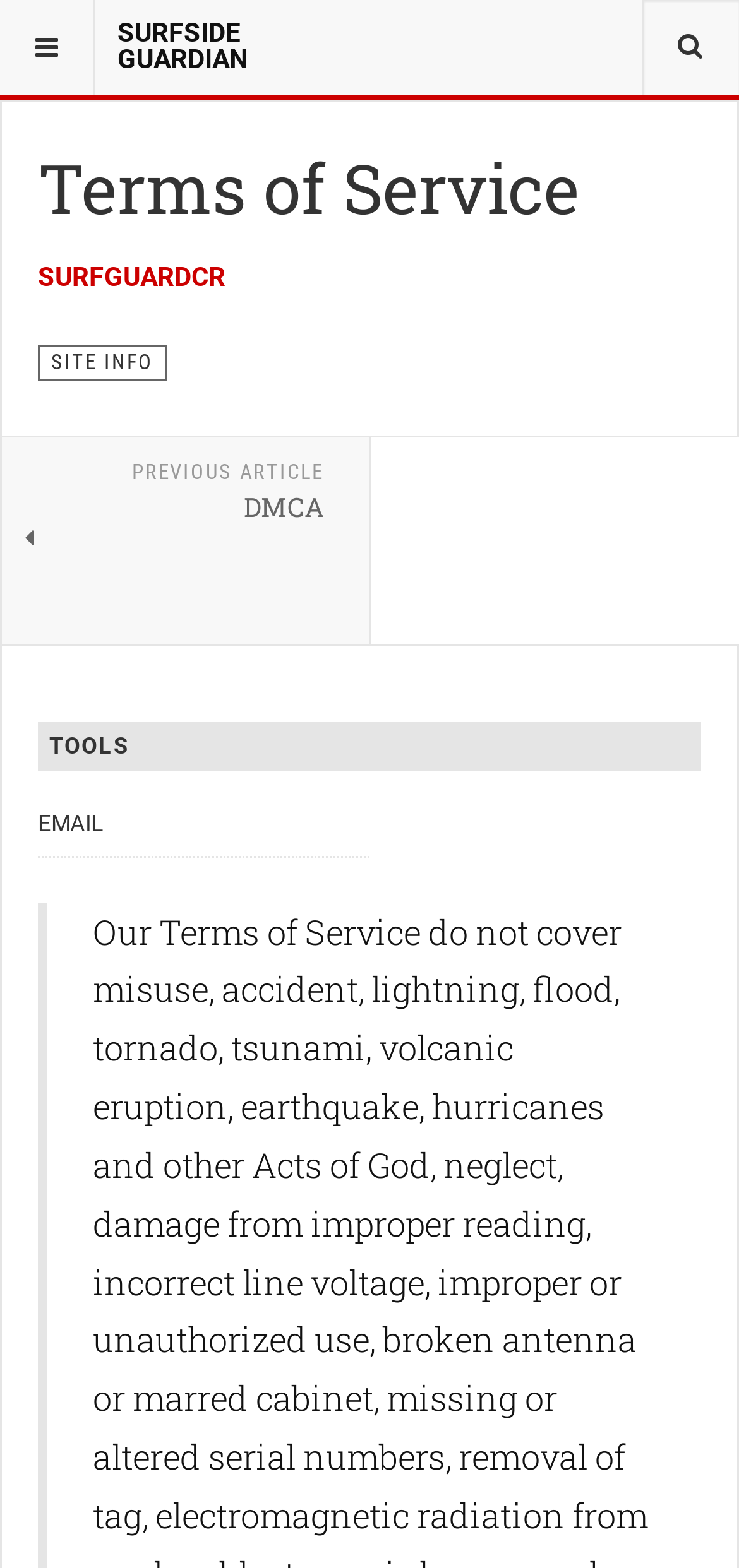How many links are there in the webpage?
Refer to the image and provide a concise answer in one word or phrase.

5